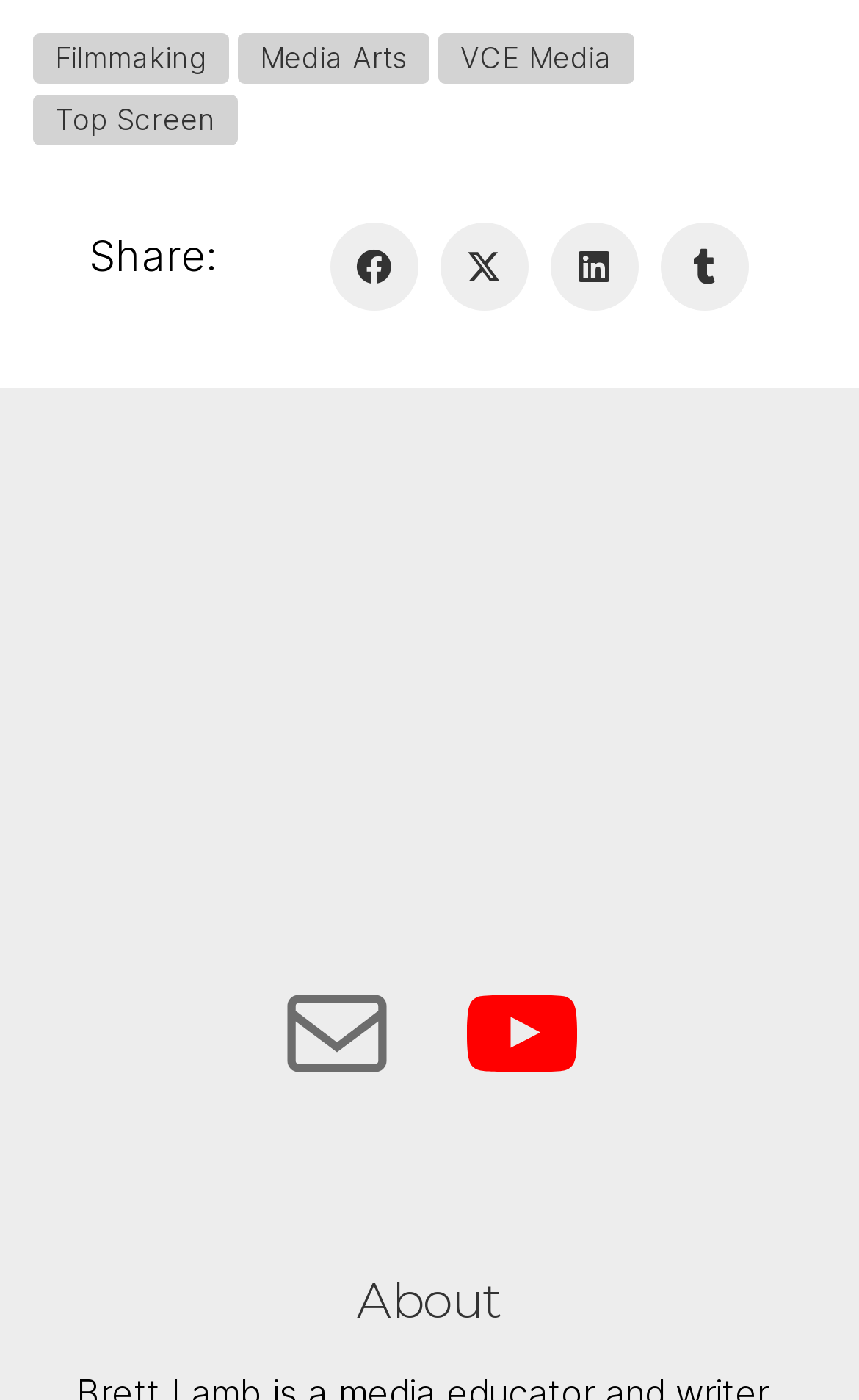Provide the bounding box coordinates of the HTML element described as: "YouTube". The bounding box coordinates should be four float numbers between 0 and 1, i.e., [left, top, right, bottom].

[0.531, 0.69, 0.685, 0.785]